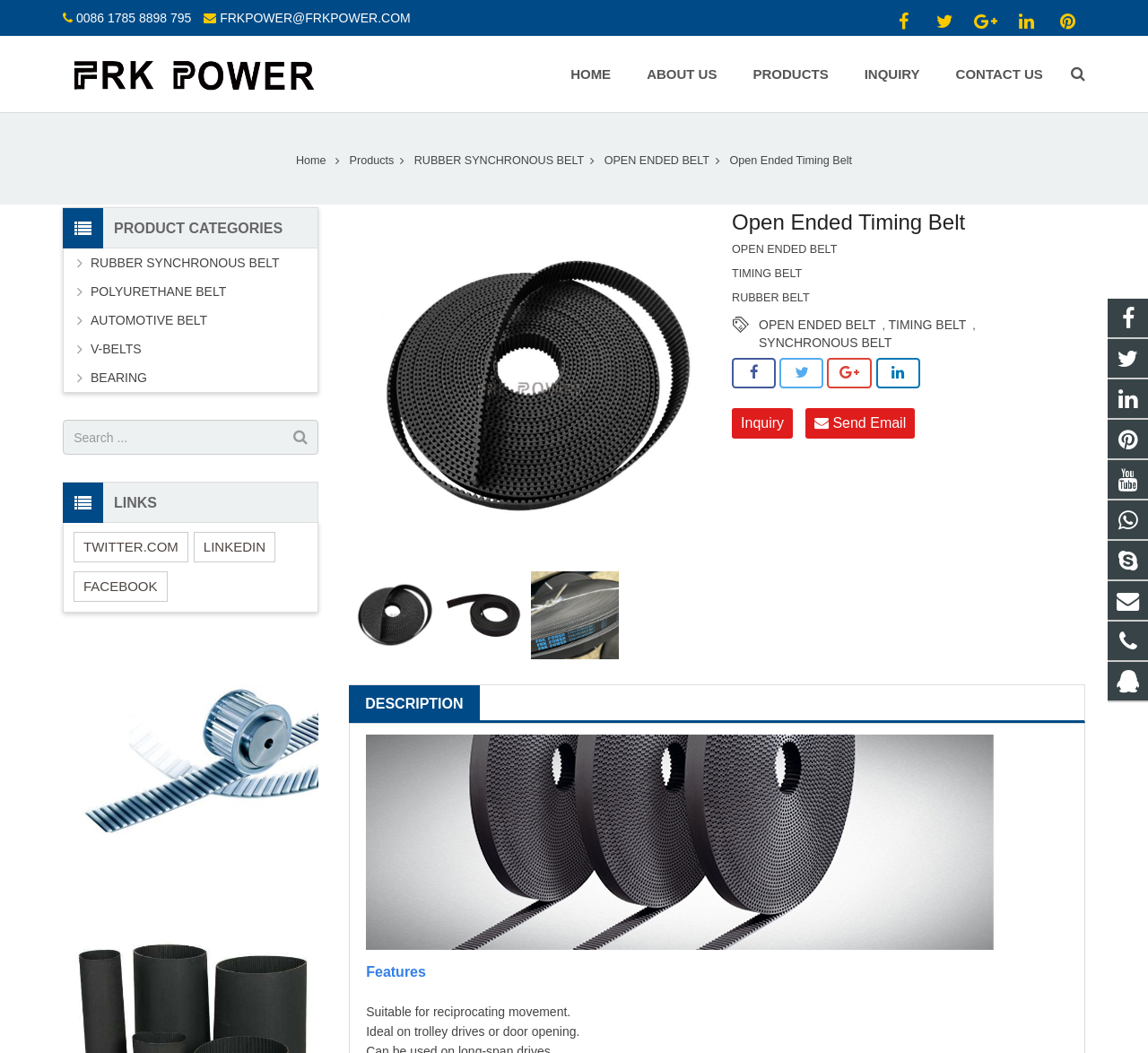Please determine the bounding box coordinates of the element's region to click in order to carry out the following instruction: "View open ended timing belt products". The coordinates should be four float numbers between 0 and 1, i.e., [left, top, right, bottom].

[0.526, 0.147, 0.618, 0.159]